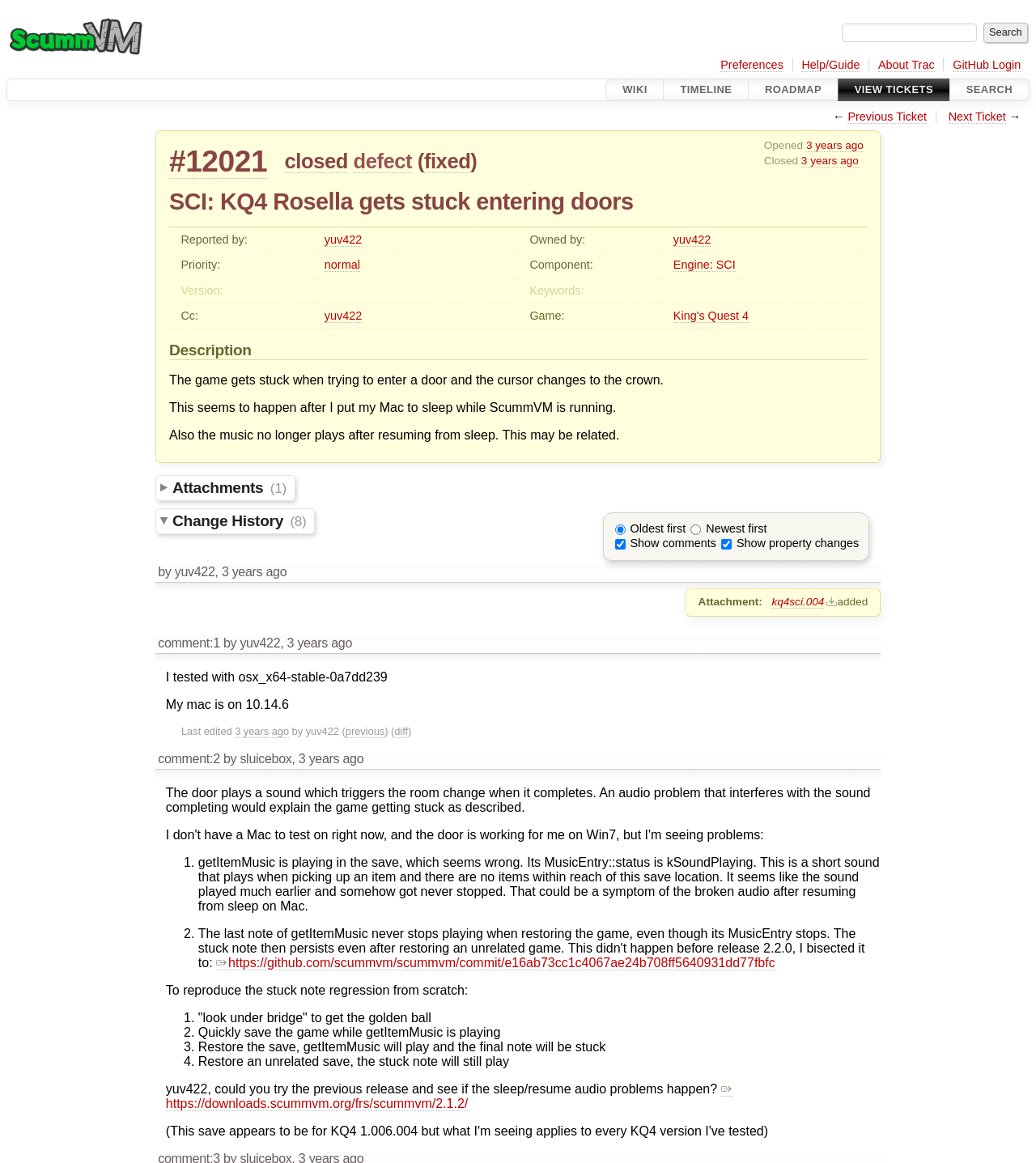Using the provided element description "3 years ago", determine the bounding box coordinates of the UI element.

[0.773, 0.133, 0.829, 0.144]